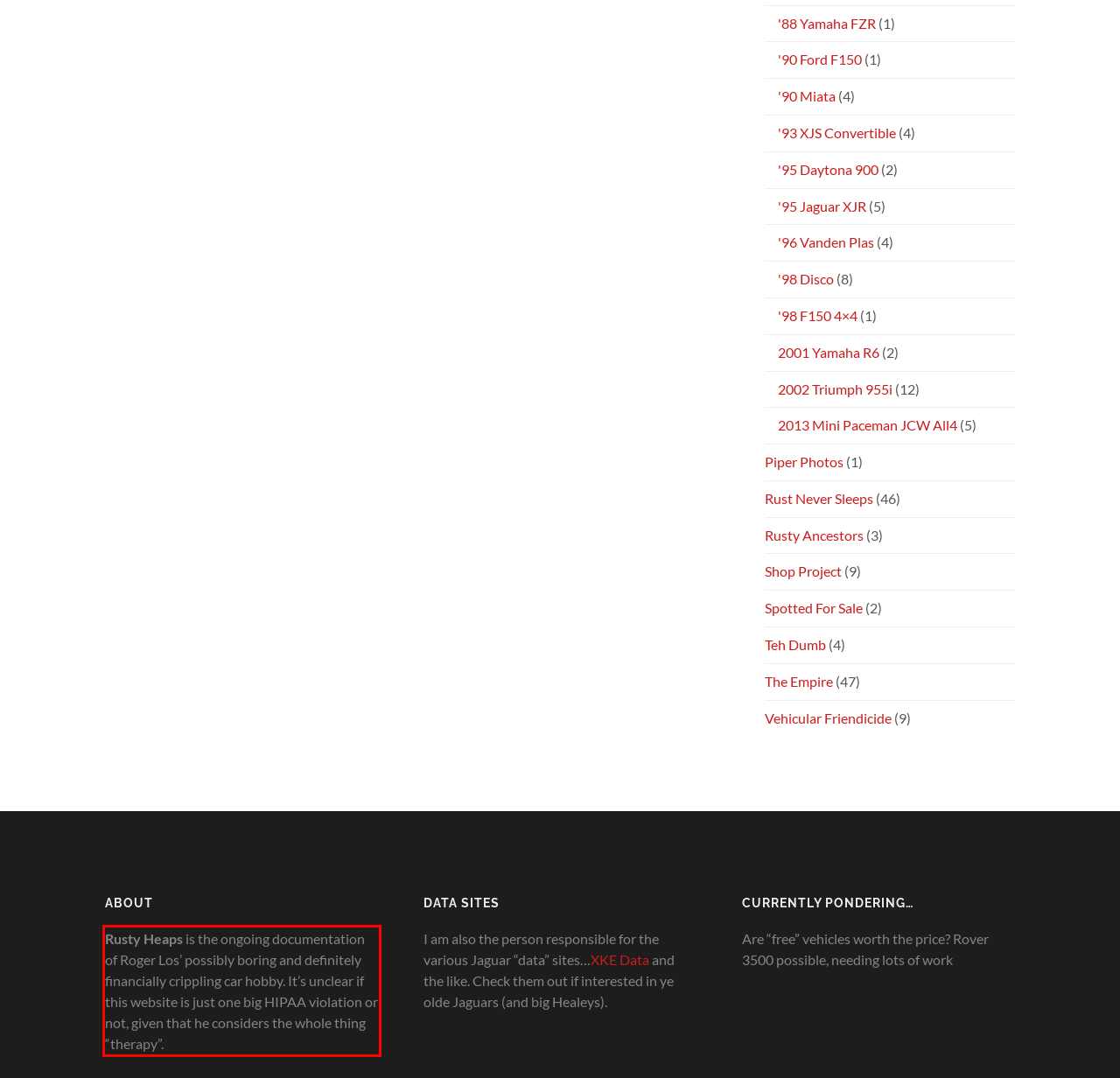The screenshot provided shows a webpage with a red bounding box. Apply OCR to the text within this red bounding box and provide the extracted content.

Rusty Heaps is the ongoing documentation of Roger Los’ possibly boring and definitely financially crippling car hobby. It’s unclear if this website is just one big HIPAA violation or not, given that he considers the whole thing “therapy”.